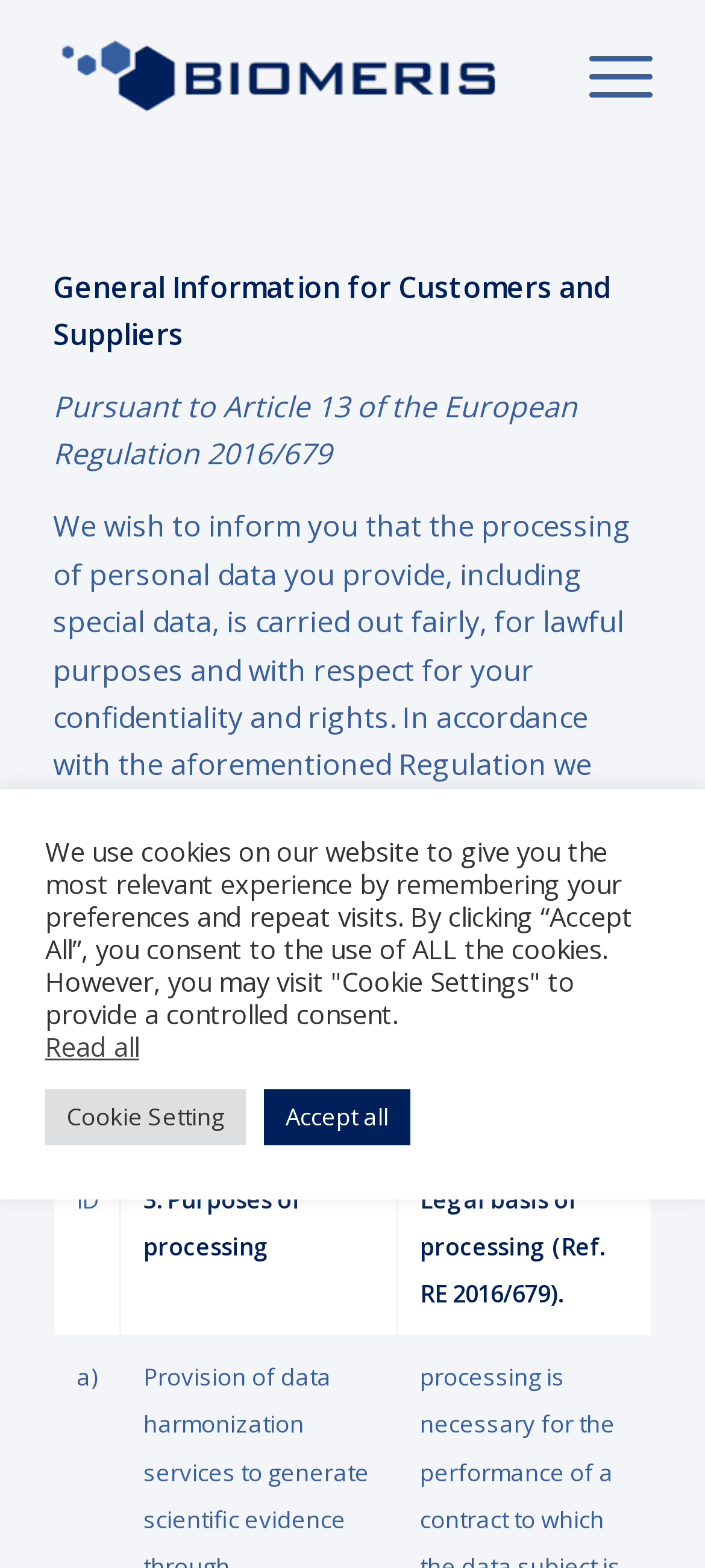How can the Data Protection Officer be contacted?
Based on the image, provide your answer in one word or phrase.

dpo@biomeris.it